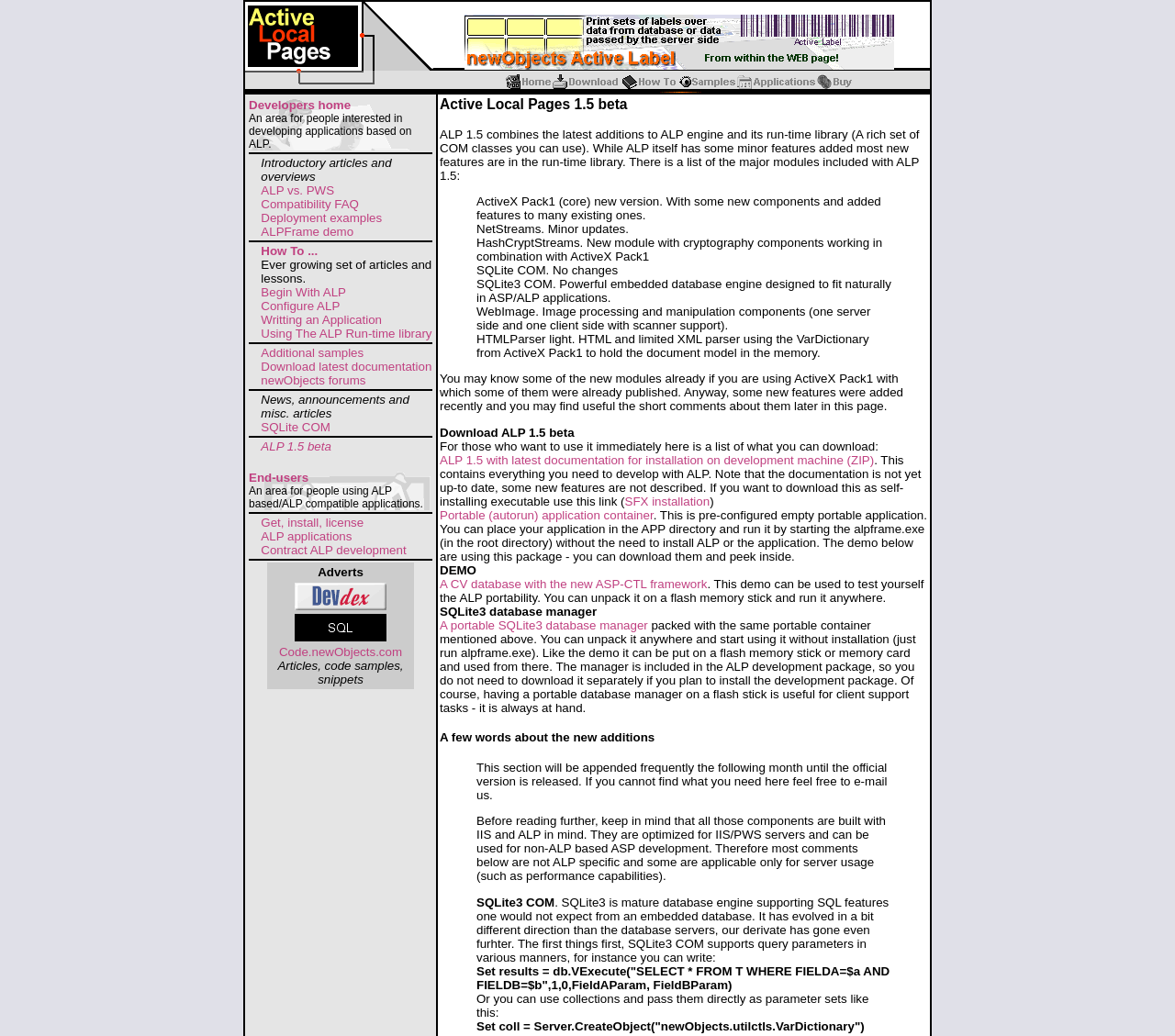What is the main topic of this webpage?
Based on the screenshot, provide your answer in one word or phrase.

ALP programming